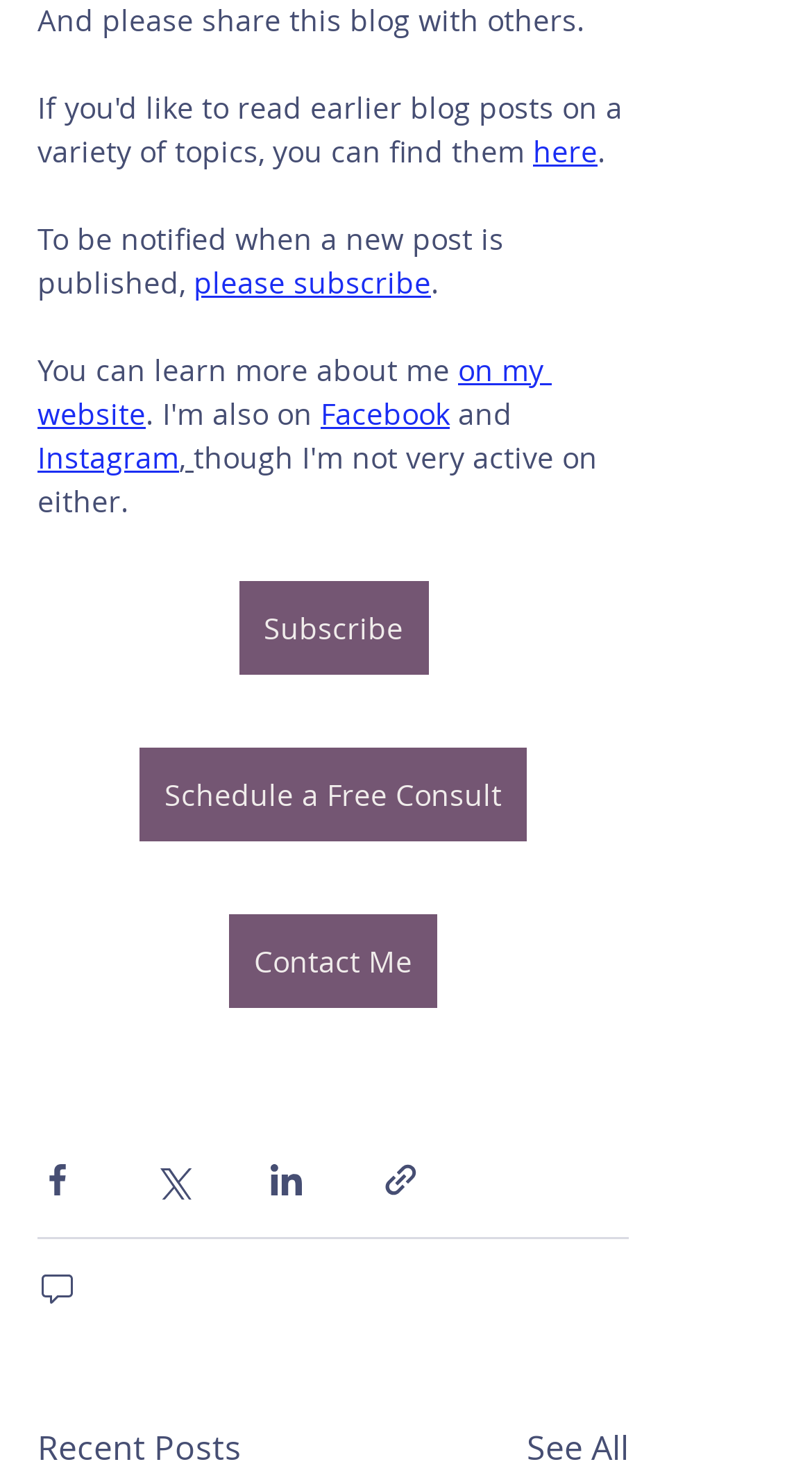Pinpoint the bounding box coordinates of the clickable element needed to complete the instruction: "Share via Facebook". The coordinates should be provided as four float numbers between 0 and 1: [left, top, right, bottom].

[0.046, 0.784, 0.095, 0.81]